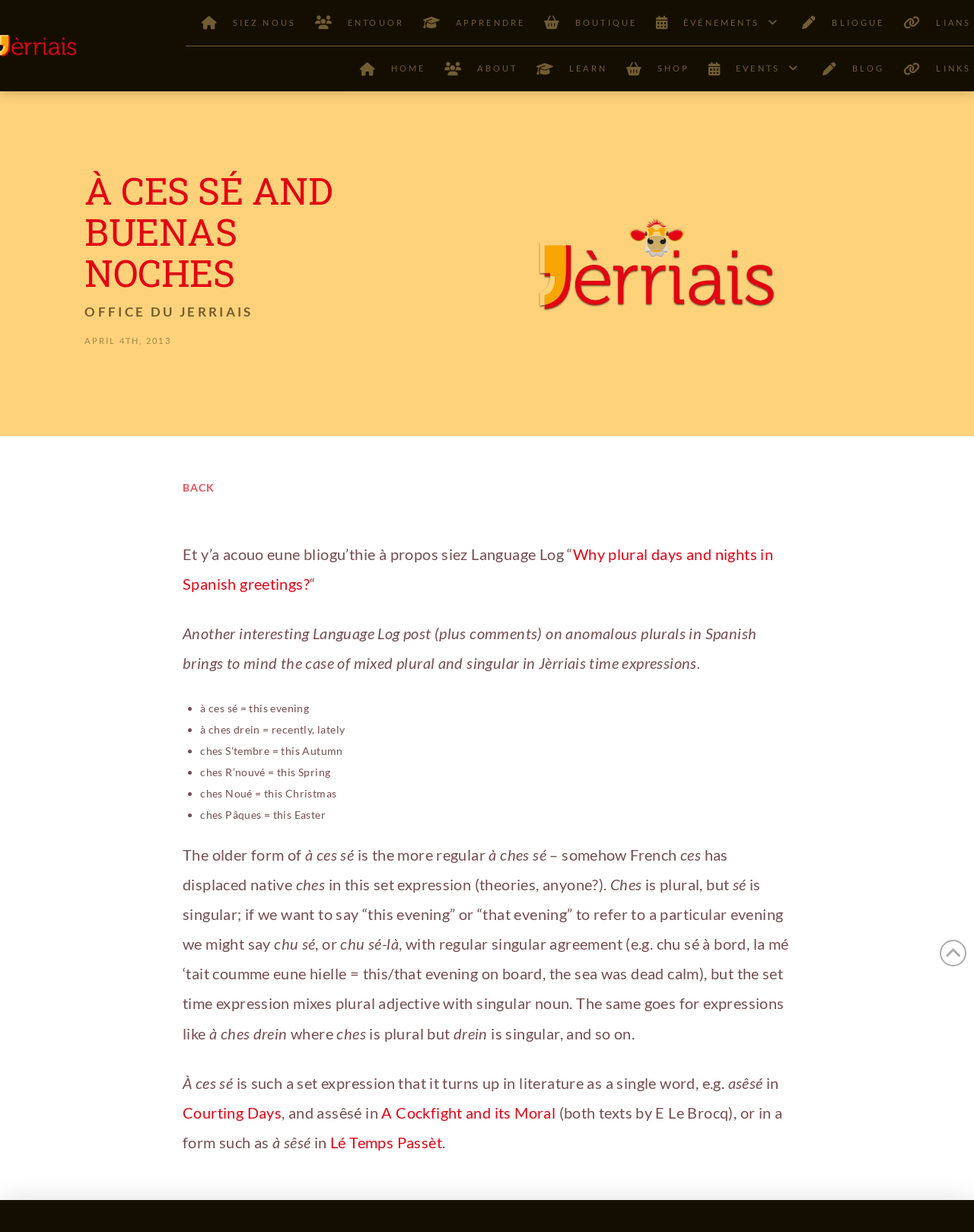What is the topic of the article?
Please give a detailed and thorough answer to the question, covering all relevant points.

The topic of the article can be inferred from the text 'Another interesting Language Log post (plus comments) on anomalous plurals in Spanish brings to mind the case of mixed plural and singular in Jèrriais time expressions.' which is located in the article section of the webpage.